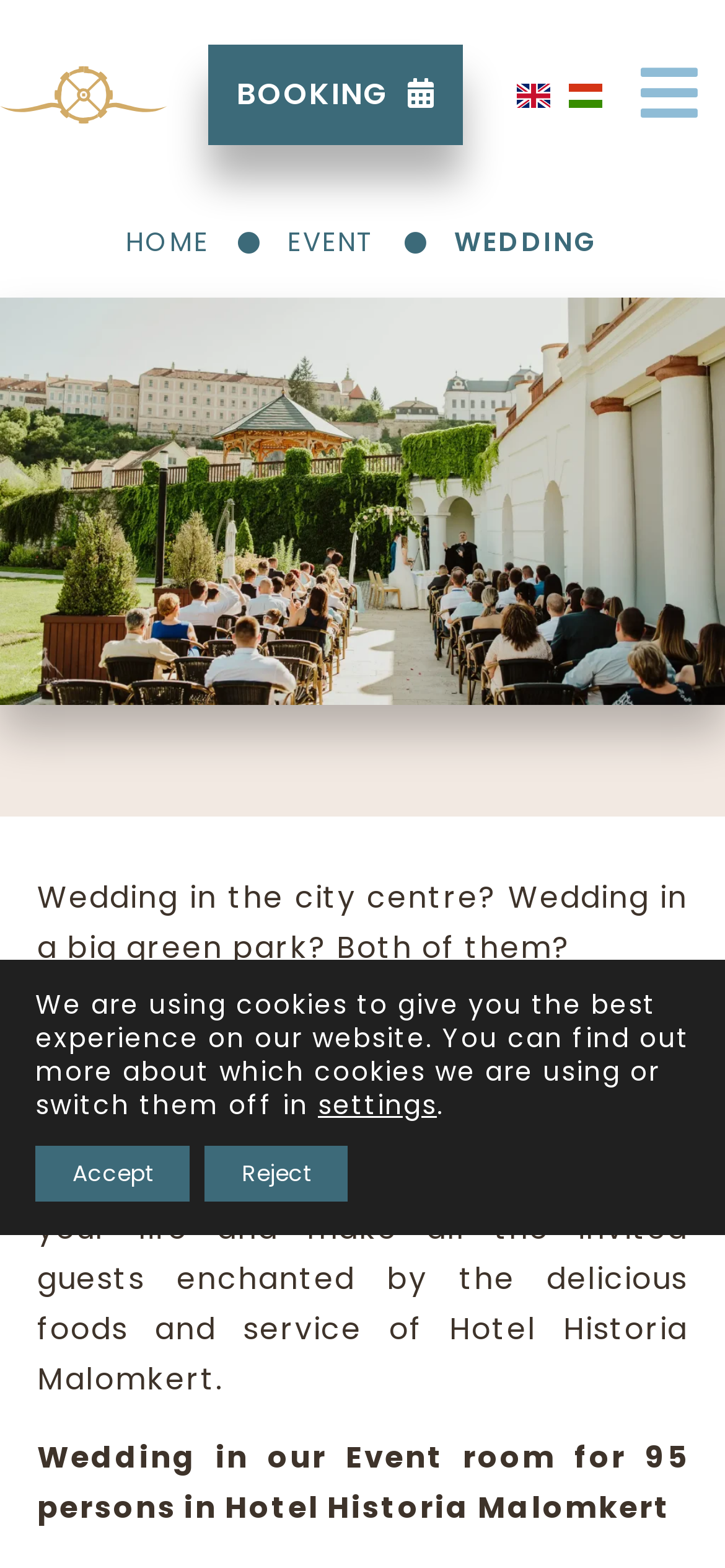Locate the coordinates of the bounding box for the clickable region that fulfills this instruction: "Go to the 'EVENT' page".

[0.397, 0.14, 0.519, 0.17]